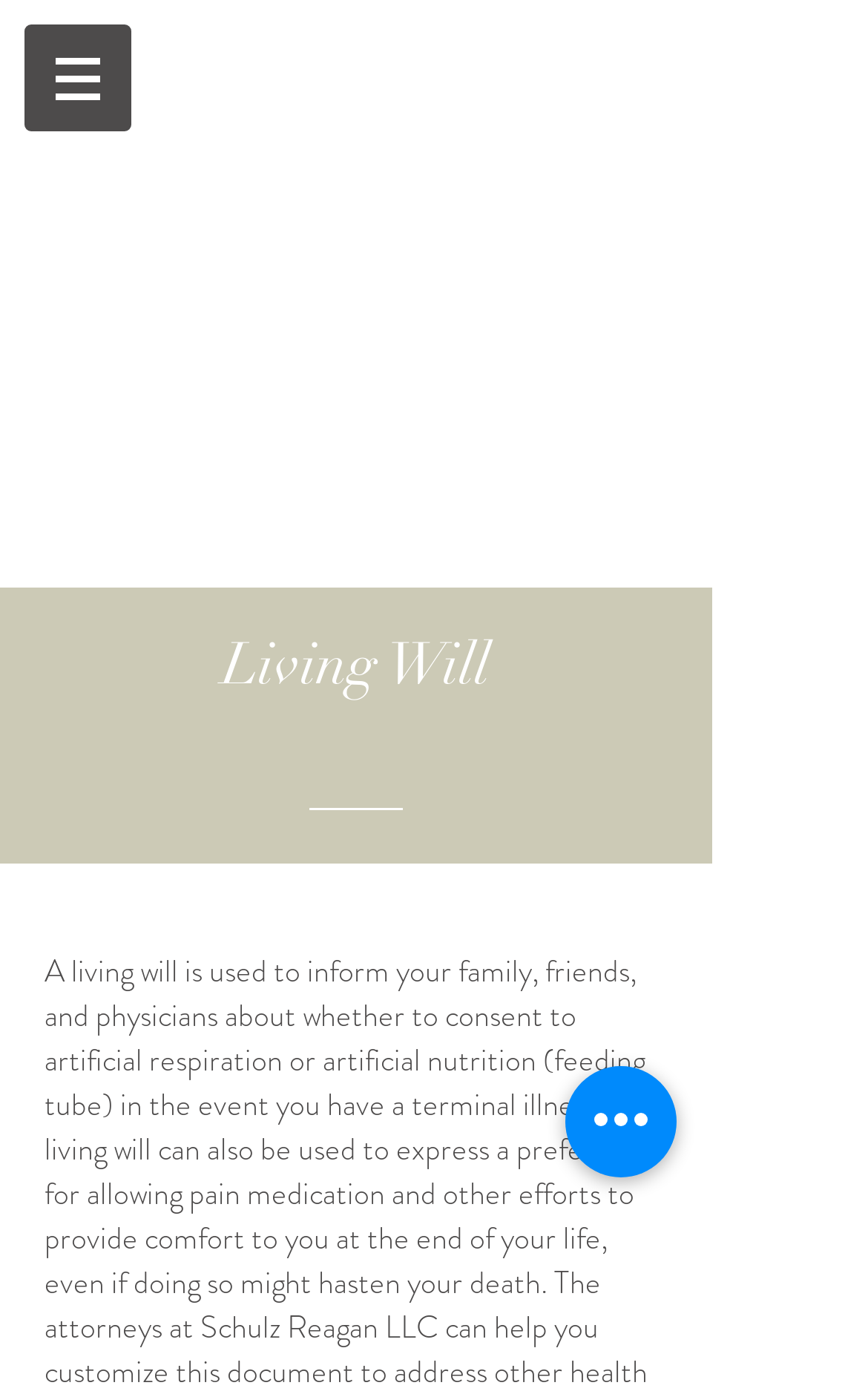How many navigation menus are there?
Based on the image, give a one-word or short phrase answer.

One